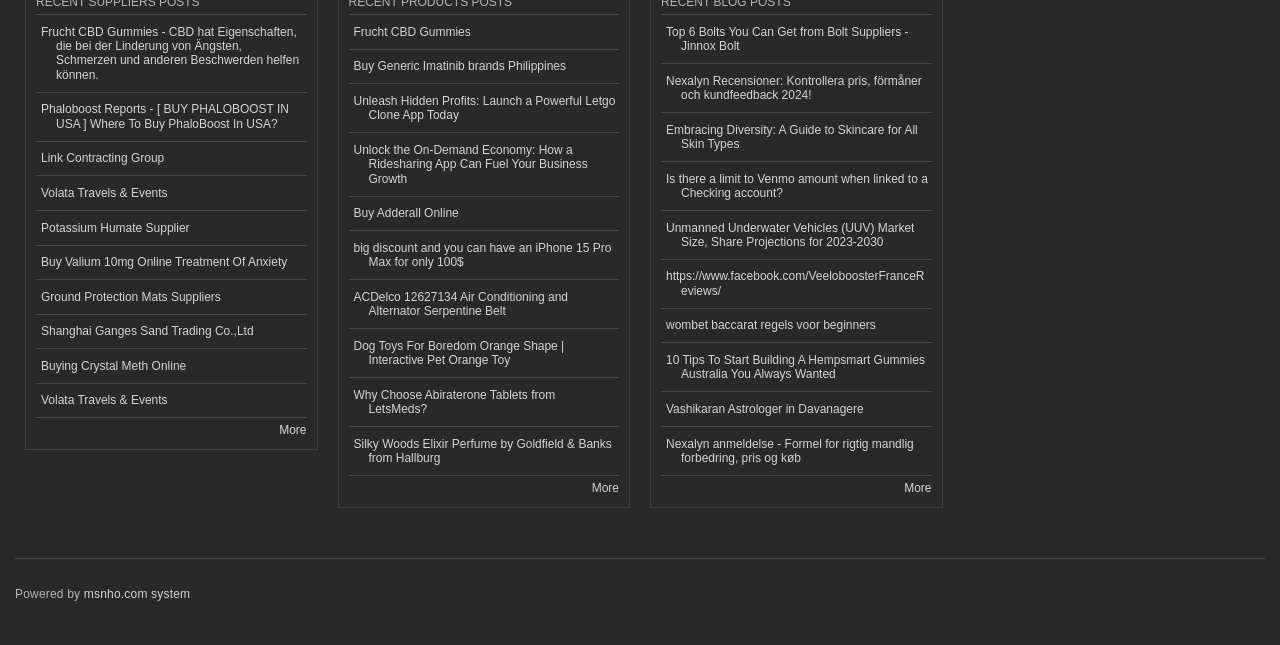Please give a short response to the question using one word or a phrase:
What is the topic of the link 'Frucht CBD Gummies'?

CBD gummies